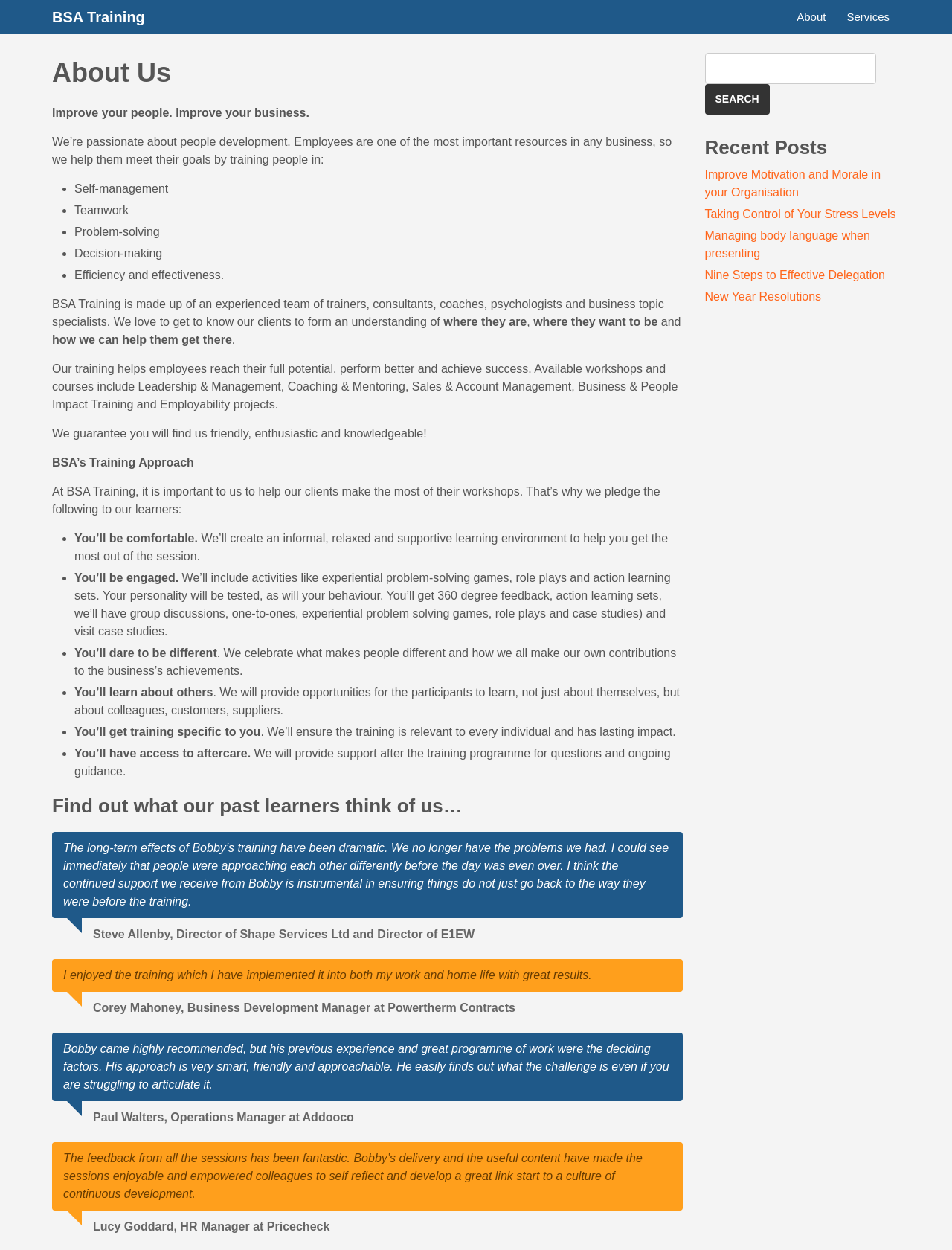Predict the bounding box coordinates for the UI element described as: "BSA Training". The coordinates should be four float numbers between 0 and 1, presented as [left, top, right, bottom].

[0.055, 0.0, 0.152, 0.027]